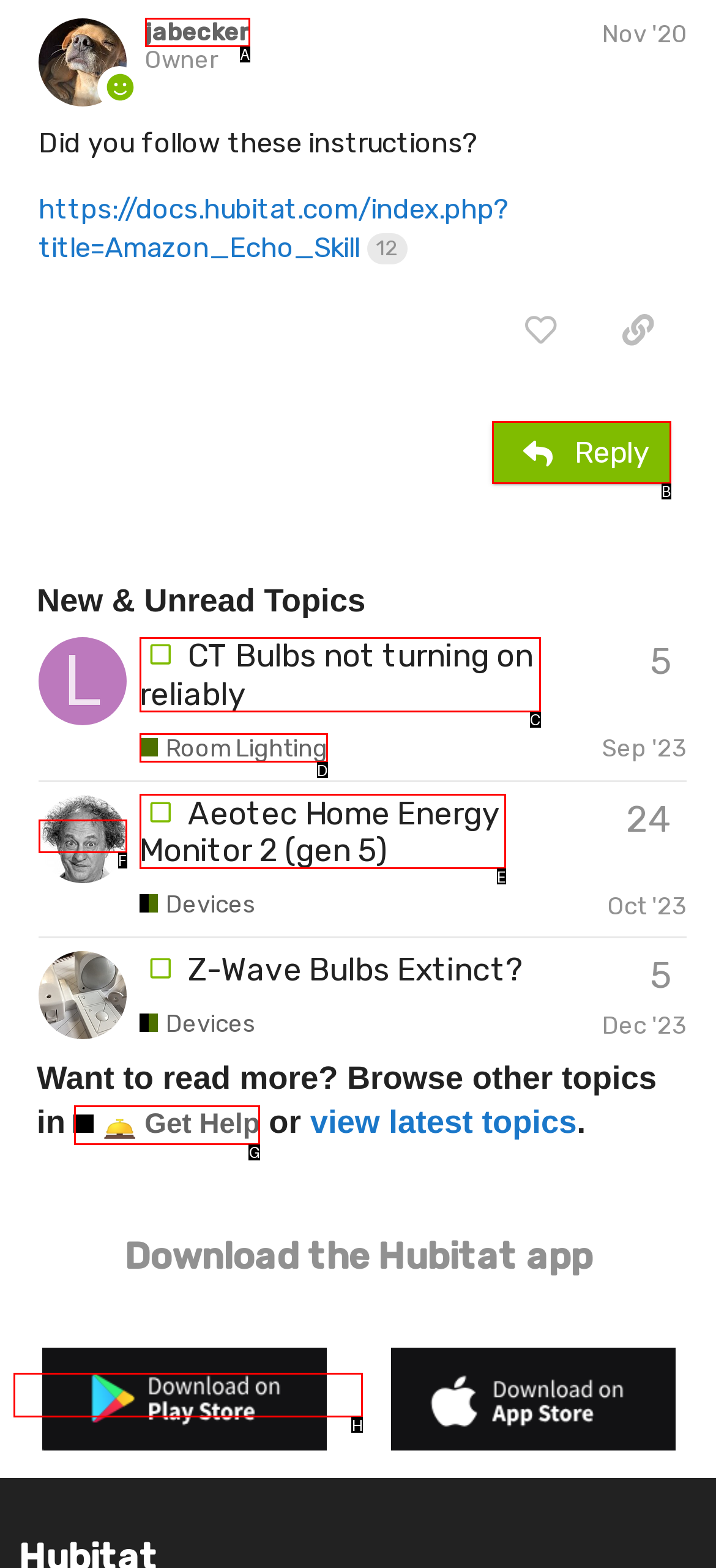Point out which UI element to click to complete this task: Visit the 'O Intercom' link
Answer with the letter corresponding to the right option from the available choices.

None